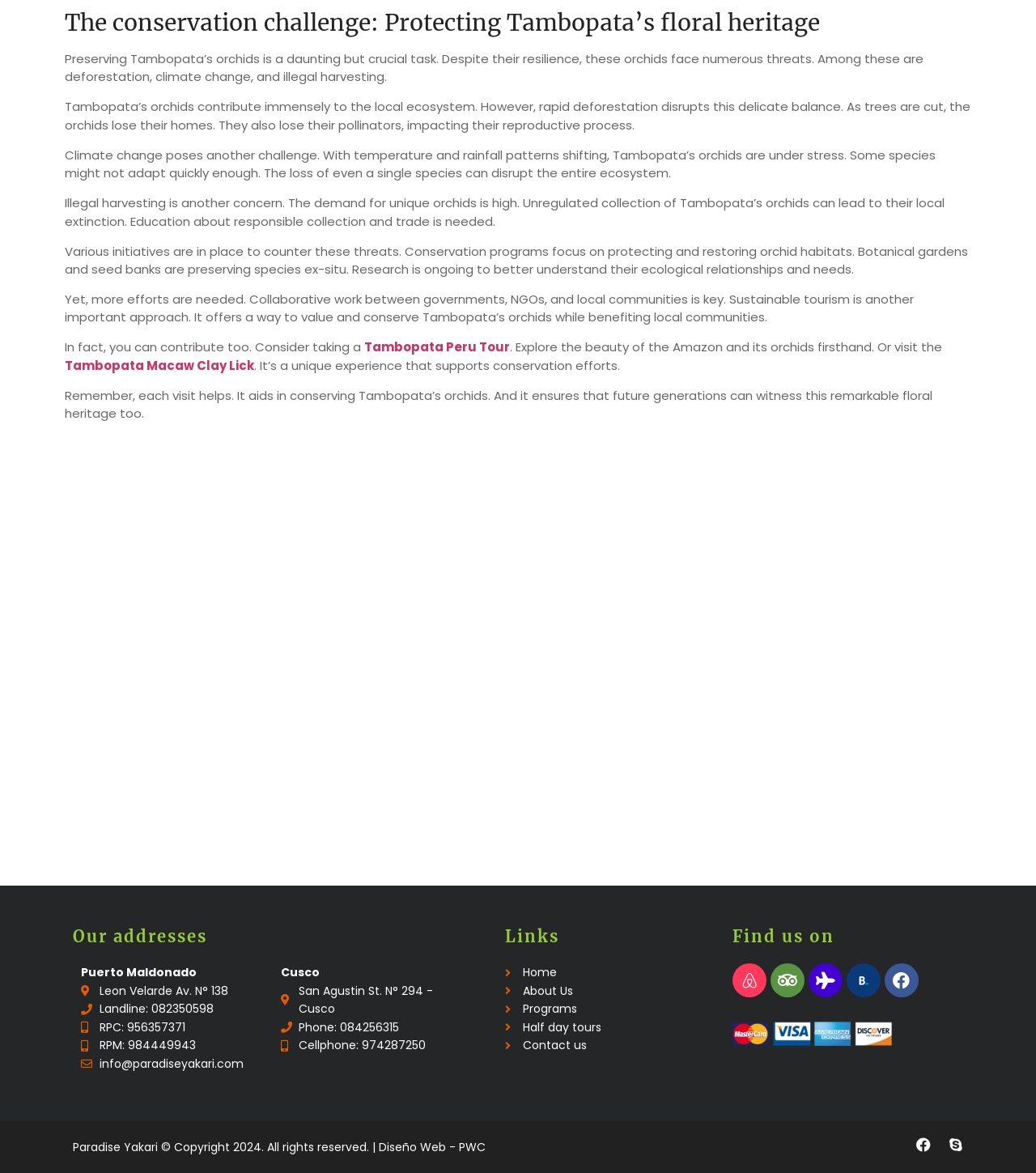Provide a brief response to the question below using one word or phrase:
What can visitors do to support conservation efforts?

Take a tour